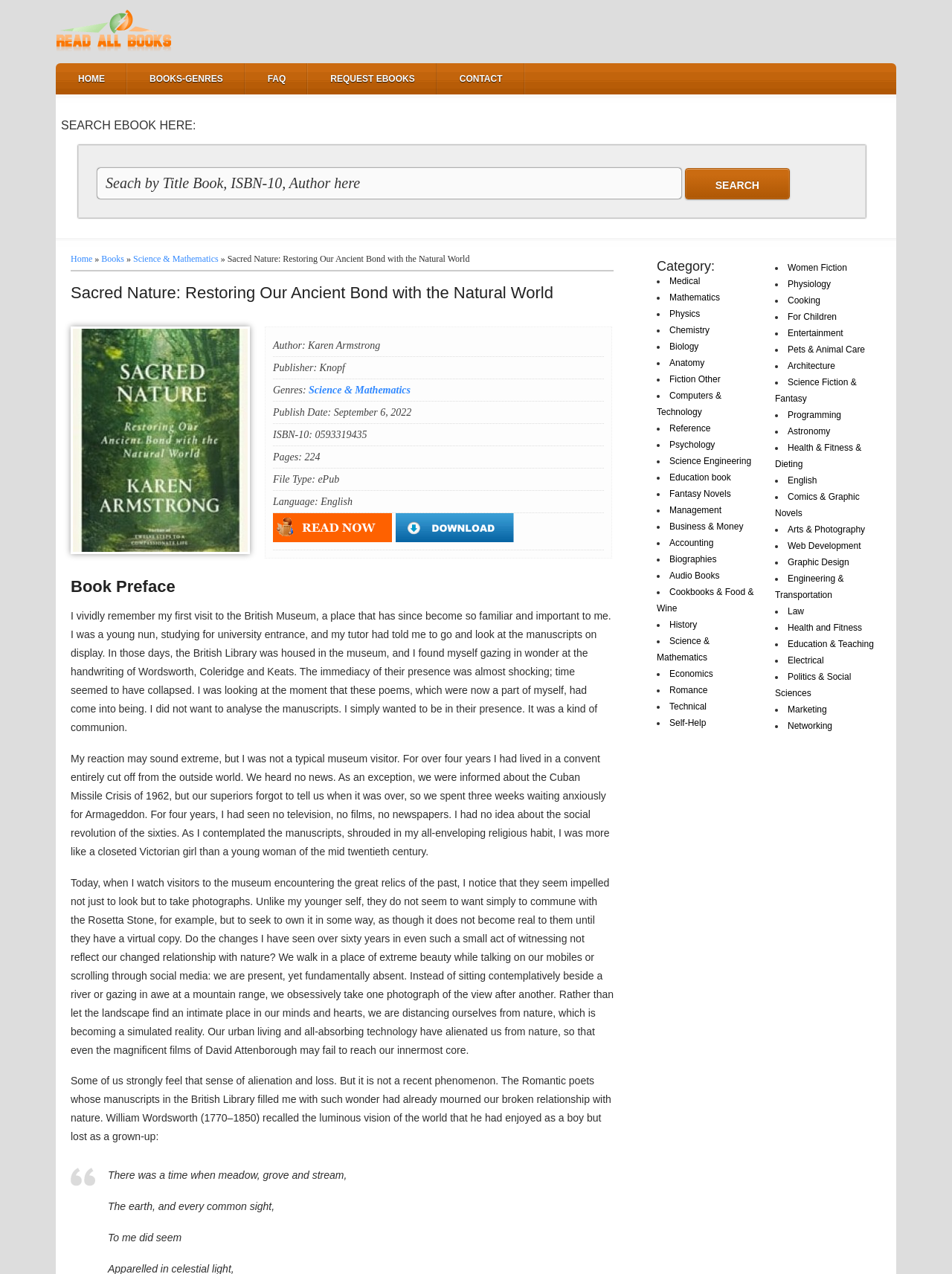Can you identify the bounding box coordinates of the clickable region needed to carry out this instruction: 'Read the book preface'? The coordinates should be four float numbers within the range of 0 to 1, stated as [left, top, right, bottom].

[0.074, 0.451, 0.645, 0.47]